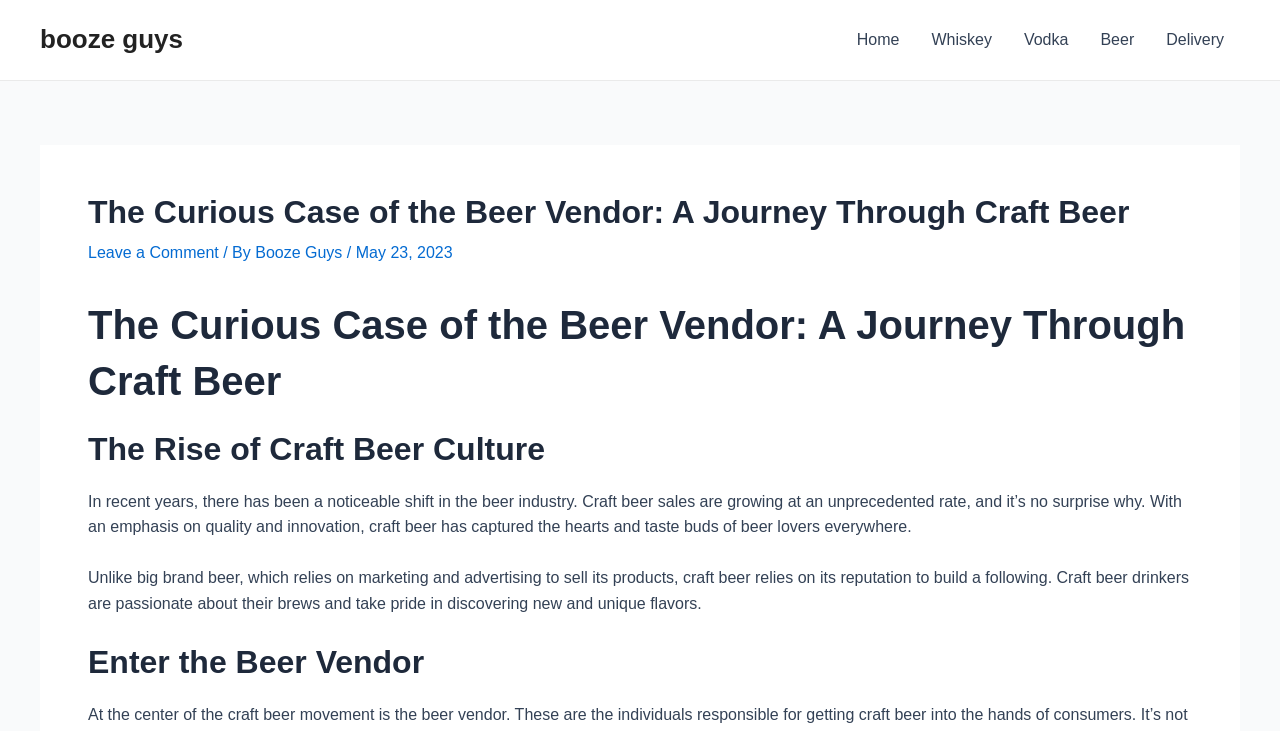Please predict the bounding box coordinates of the element's region where a click is necessary to complete the following instruction: "leave a comment". The coordinates should be represented by four float numbers between 0 and 1, i.e., [left, top, right, bottom].

[0.069, 0.334, 0.171, 0.358]